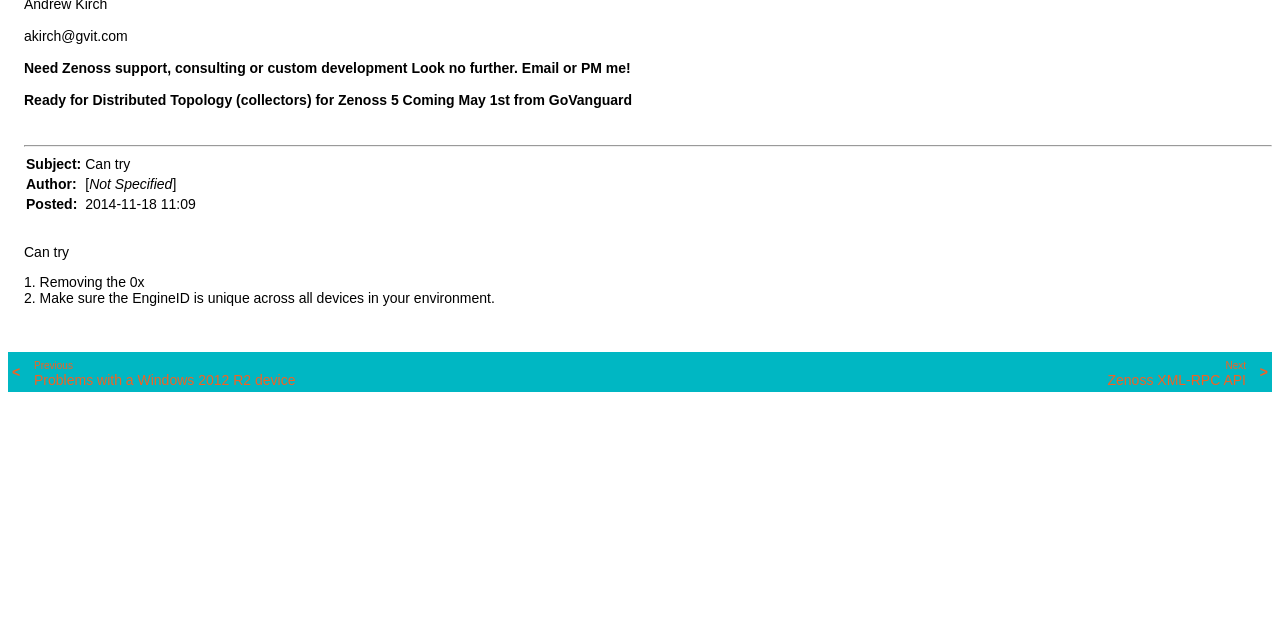Using the provided description akirch@gvit.com, find the bounding box coordinates for the UI element. Provide the coordinates in (top-left x, top-left y, bottom-right x, bottom-right y) format, ensuring all values are between 0 and 1.

[0.019, 0.044, 0.1, 0.069]